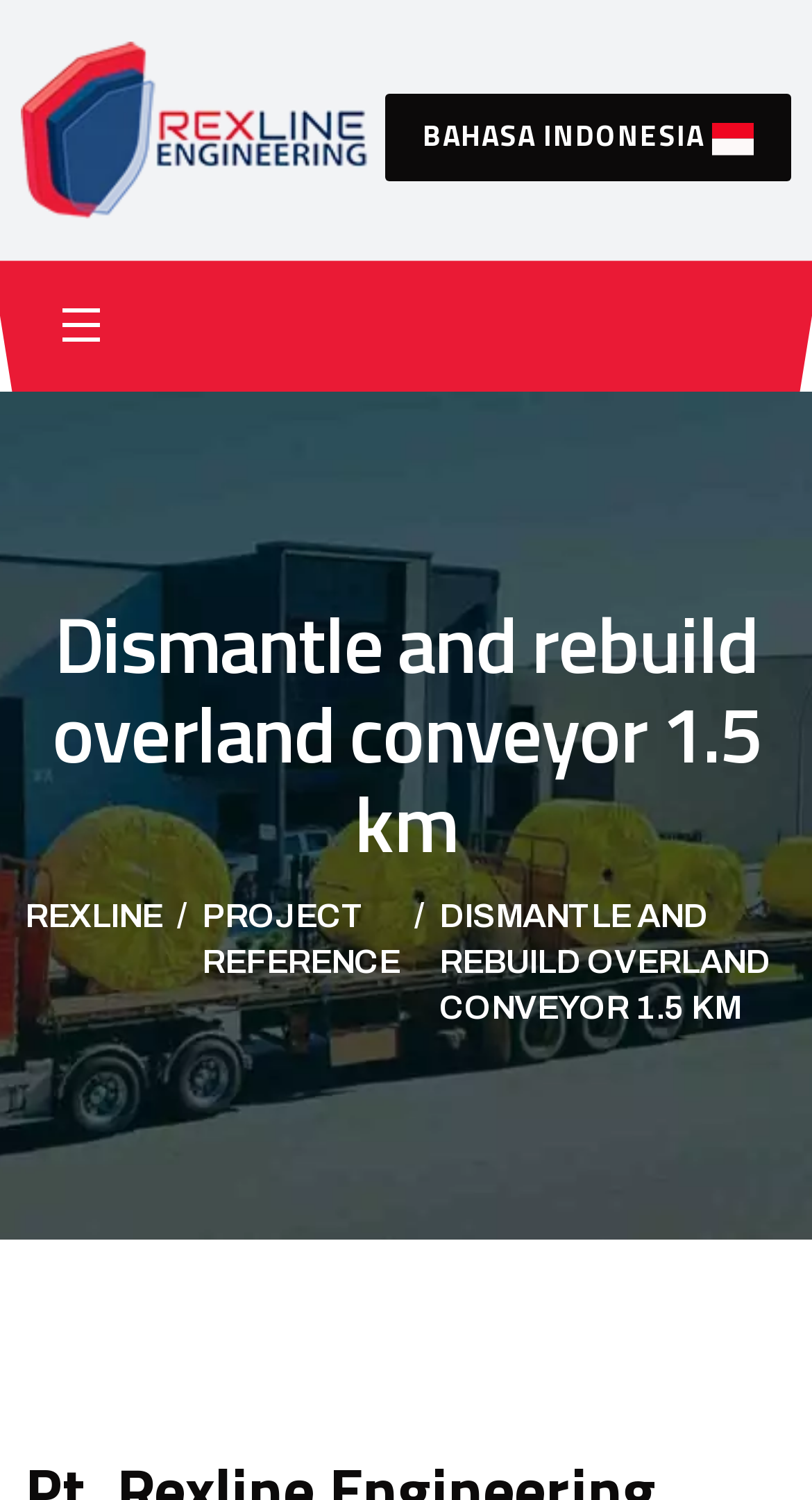Determine the bounding box for the described HTML element: "Bahasa Indonesia". Ensure the coordinates are four float numbers between 0 and 1 in the format [left, top, right, bottom].

[0.475, 0.062, 0.974, 0.12]